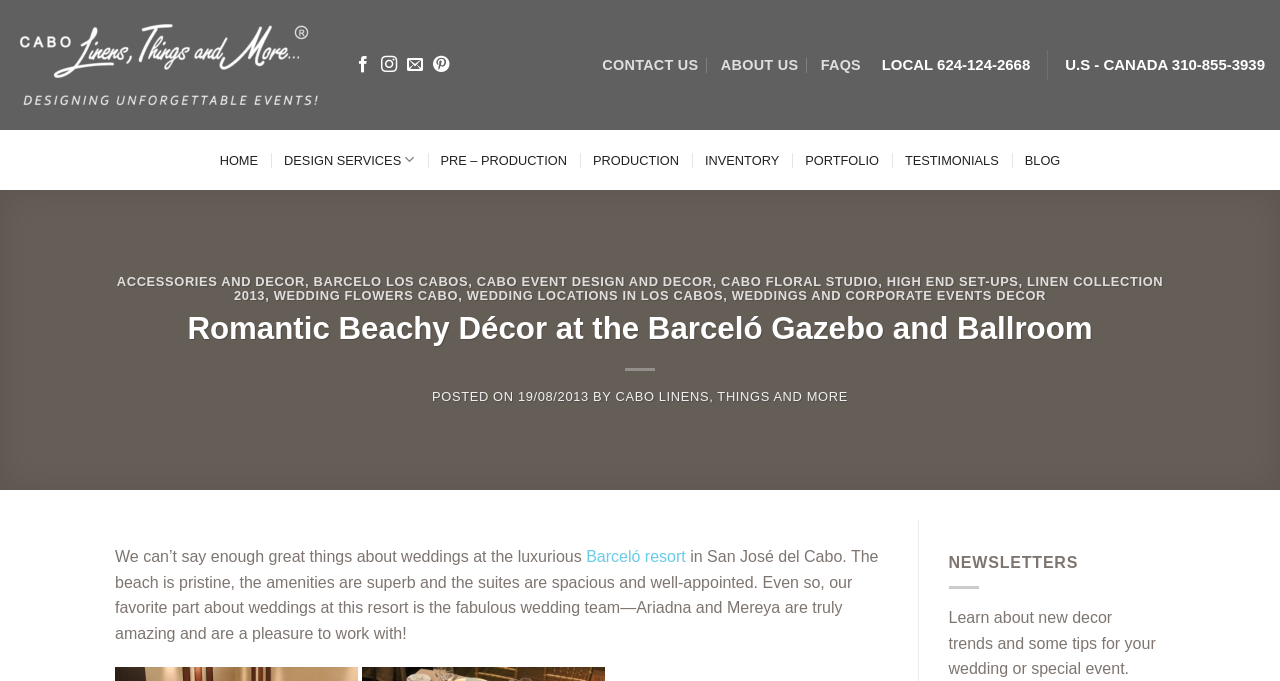Based on the image, please elaborate on the answer to the following question:
What is the date of the post?

The date of the post is mentioned as '19/08/2013' which is the date when the post was published.